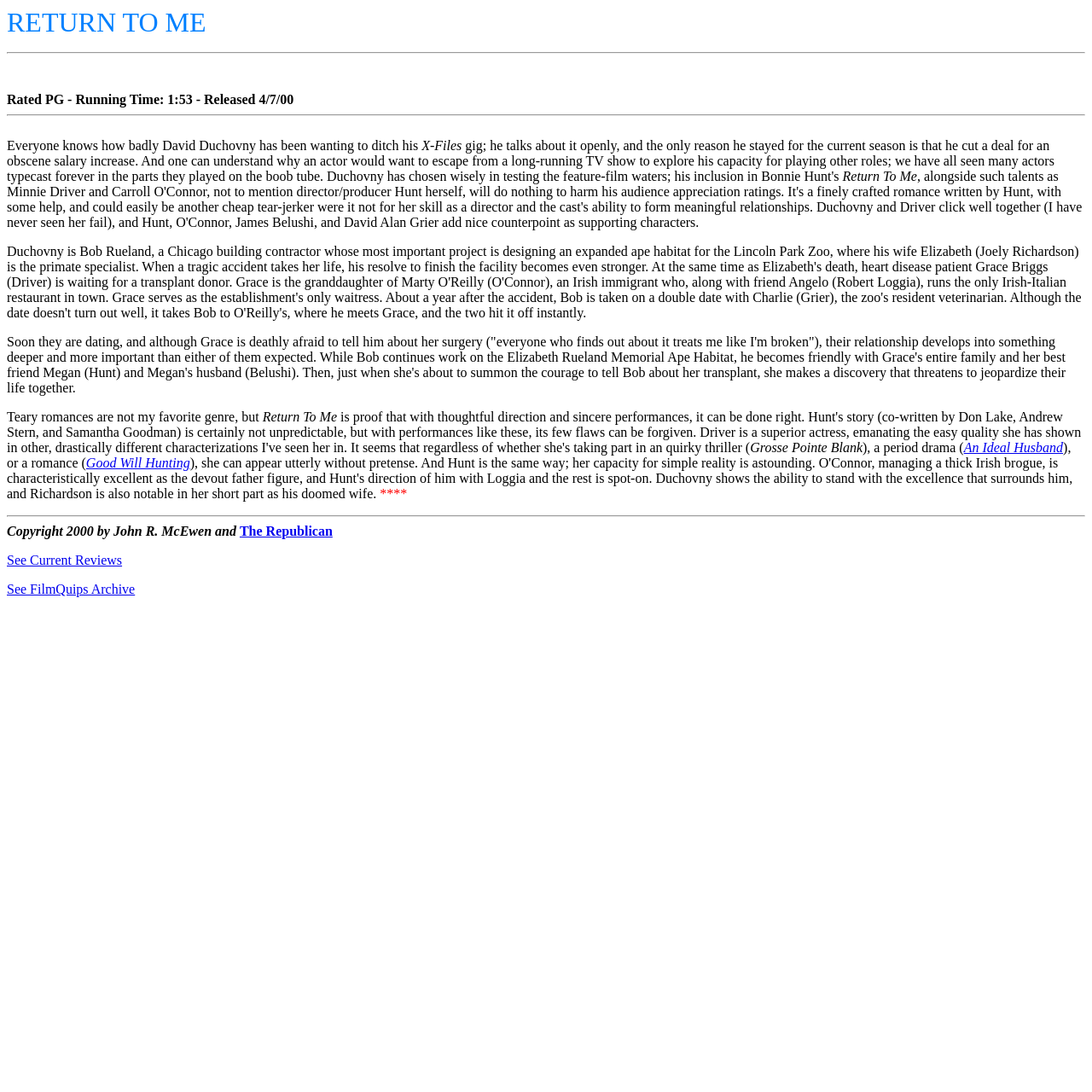Use a single word or phrase to answer the question: What is the name of the ape habitat mentioned in the plot?

Elizabeth Rueland Memorial Ape Habitat